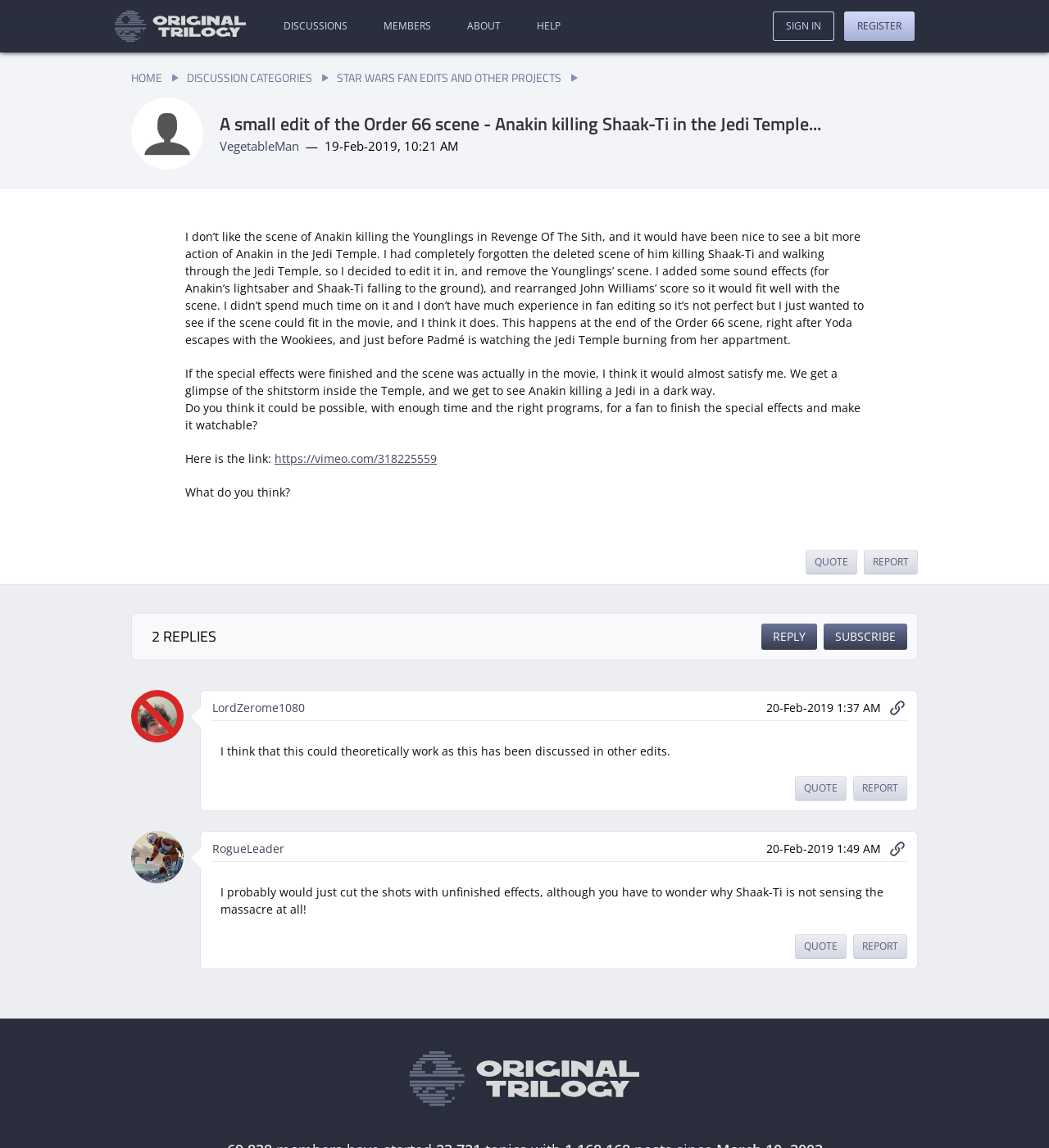What is the username of the person who posted this?
Using the image, give a concise answer in the form of a single word or short phrase.

VegetableMan